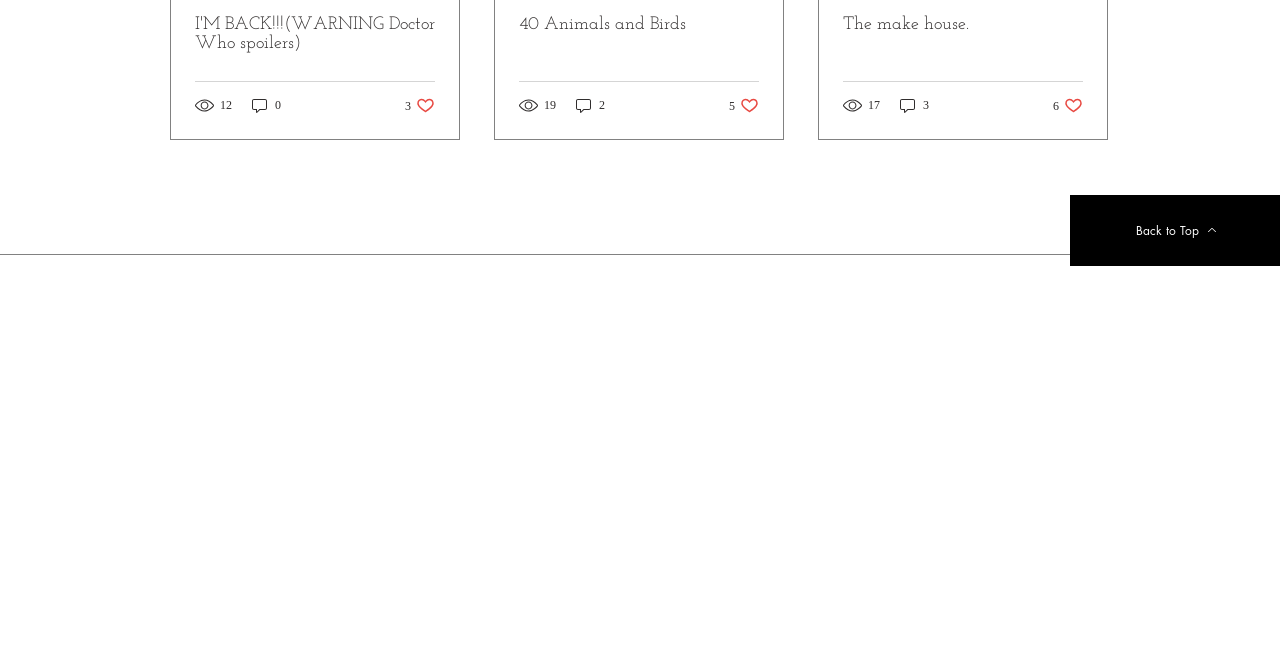How many posts are displayed?
Based on the image, answer the question in a detailed manner.

I counted the number of links with titles, such as 'I'M BACK!!!(WARNING Doctor Who spoilers)', '40 Animals and Birds', and 'The make house.'. There are three of them, so I concluded that there are three posts displayed.